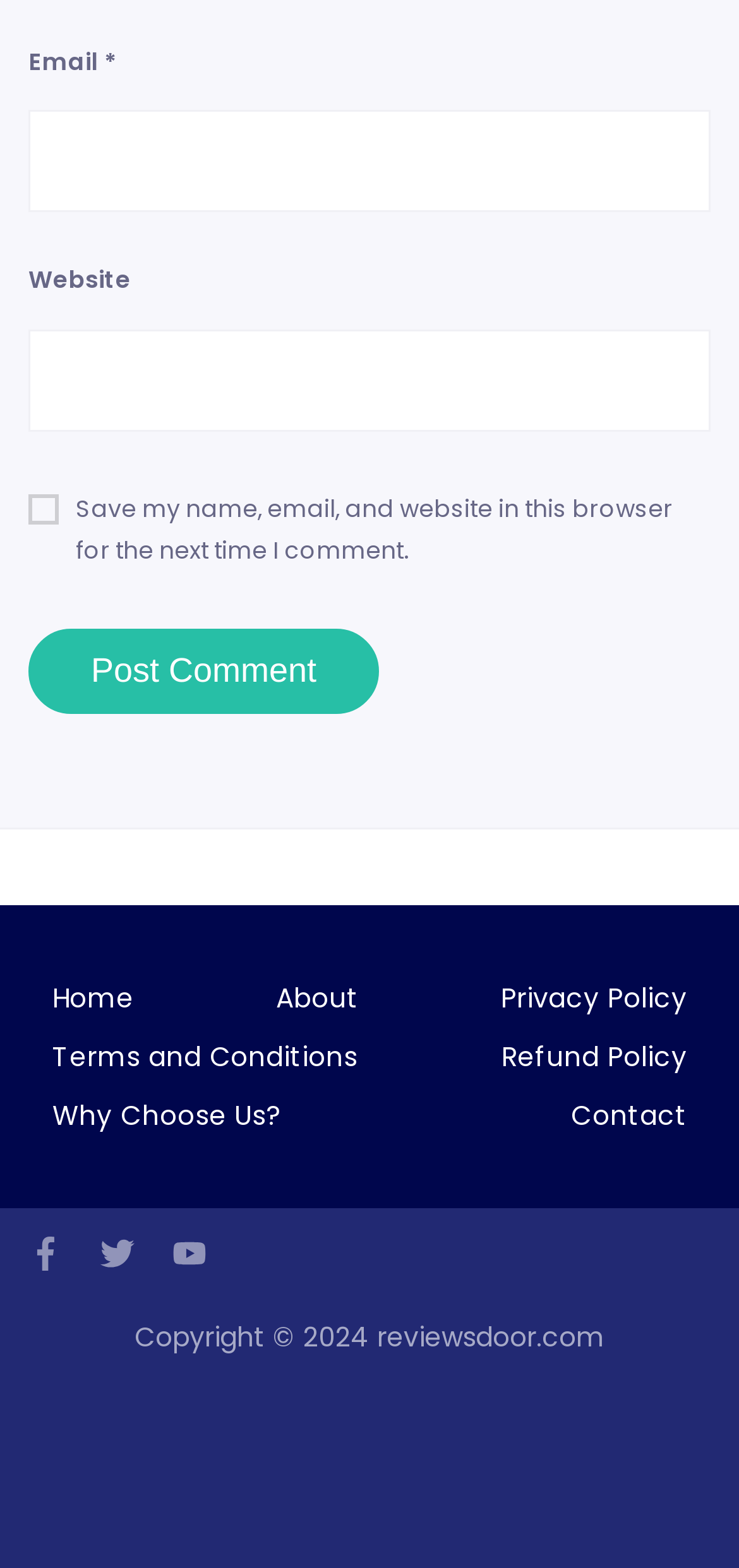Please find and report the bounding box coordinates of the element to click in order to perform the following action: "Click Post Comment". The coordinates should be expressed as four float numbers between 0 and 1, in the format [left, top, right, bottom].

[0.038, 0.401, 0.513, 0.456]